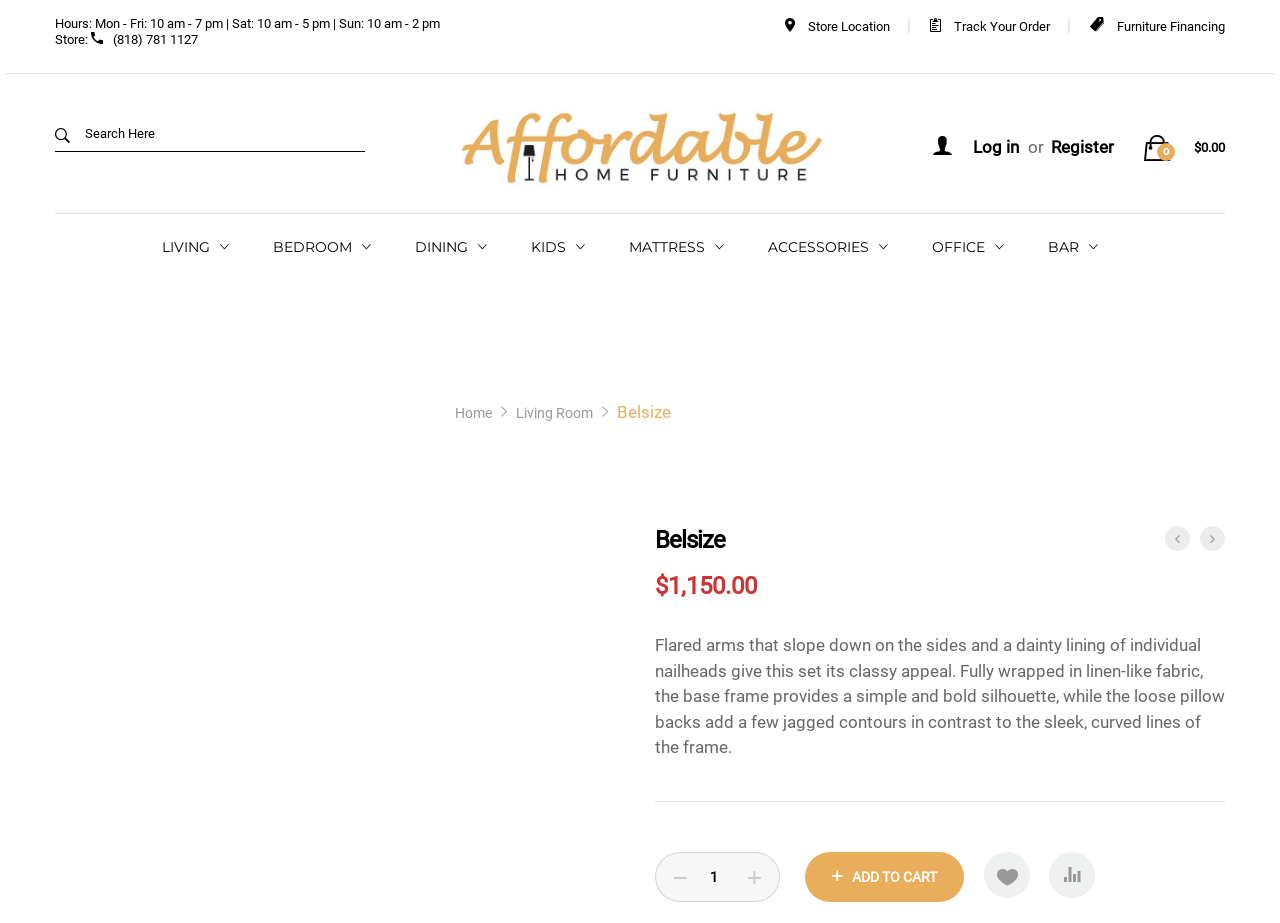Please mark the clickable region by giving the bounding box coordinates needed to complete this instruction: "Search for products".

[0.043, 0.124, 0.285, 0.165]